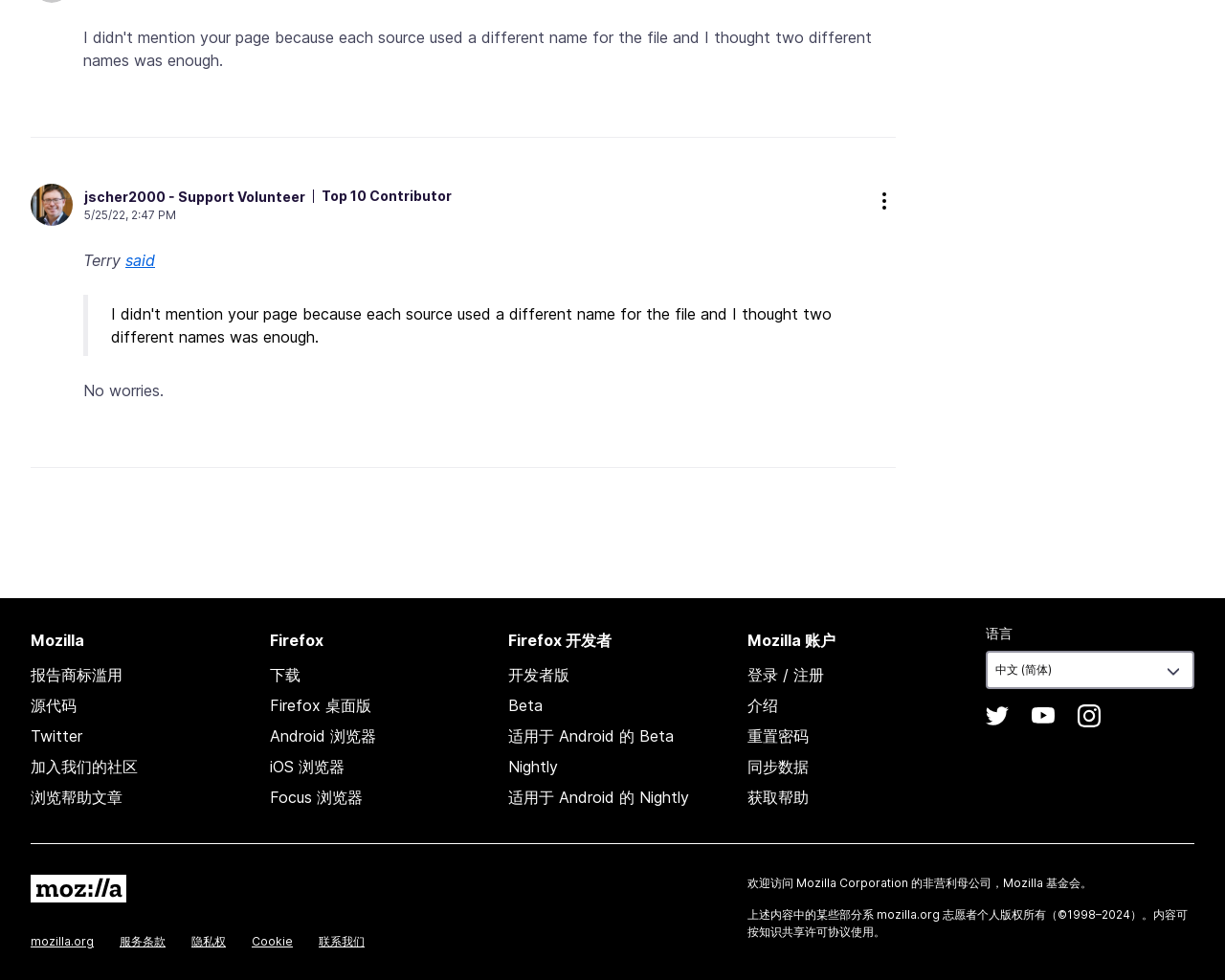What is the purpose of the Mozilla Corporation?
Answer the question in a detailed and comprehensive manner.

The purpose of the Mozilla Corporation can be inferred from the text at the bottom of the webpage which states that it is a '非营利母公司' (non-profit mother company). This suggests that the organization is focused on promoting the public good rather than making a profit.